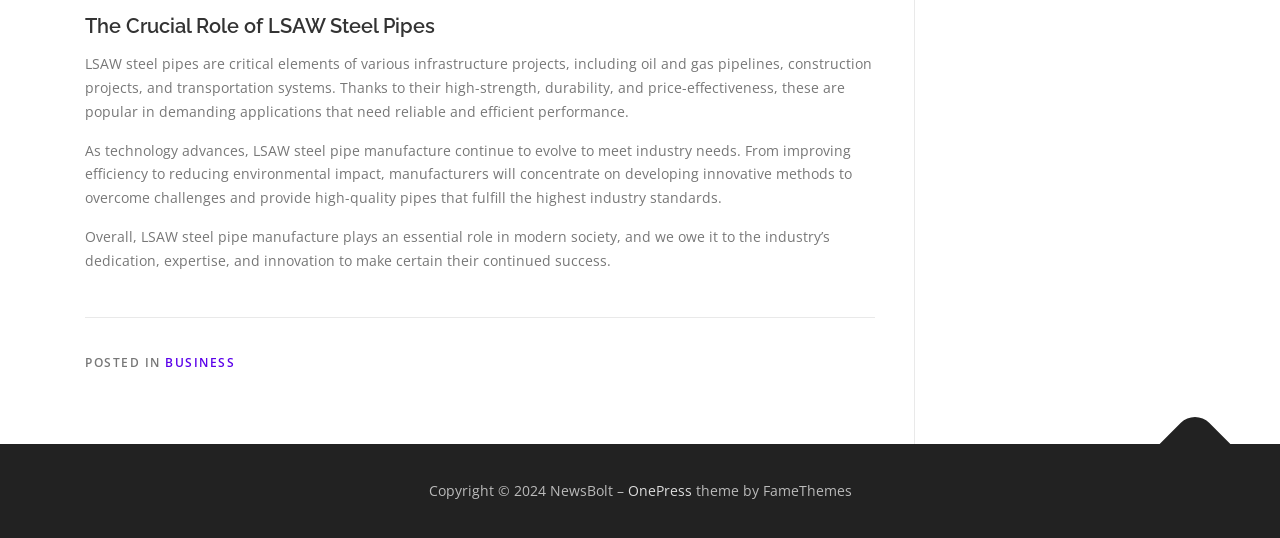What is the category of the post?
Use the image to give a comprehensive and detailed response to the question.

In the footer section, there is a link 'BUSINESS' next to the text 'POSTED IN', indicating that the category of the post is BUSINESS.